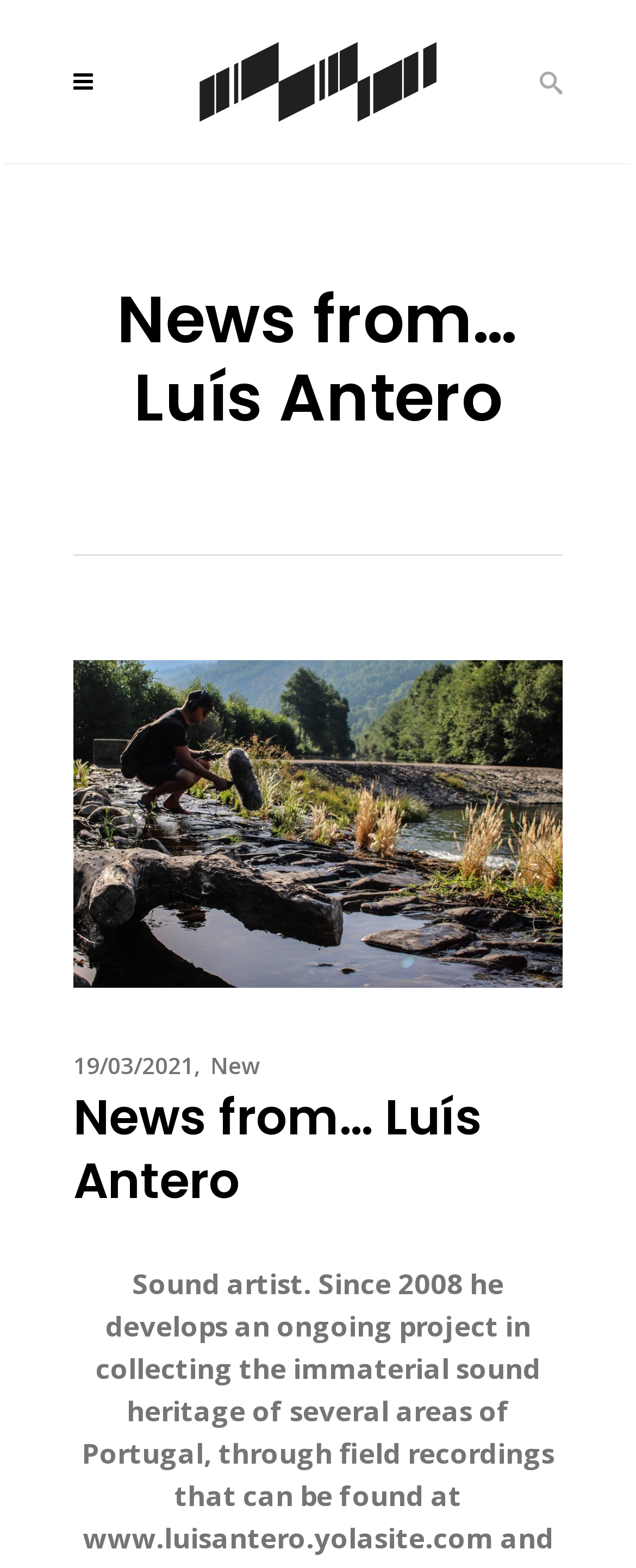What is the date of the news?
Answer the question with as much detail as you can, using the image as a reference.

I found the date '19/03/2021' in the StaticText element with bounding box coordinates [0.115, 0.67, 0.305, 0.689] which is located below the main heading.